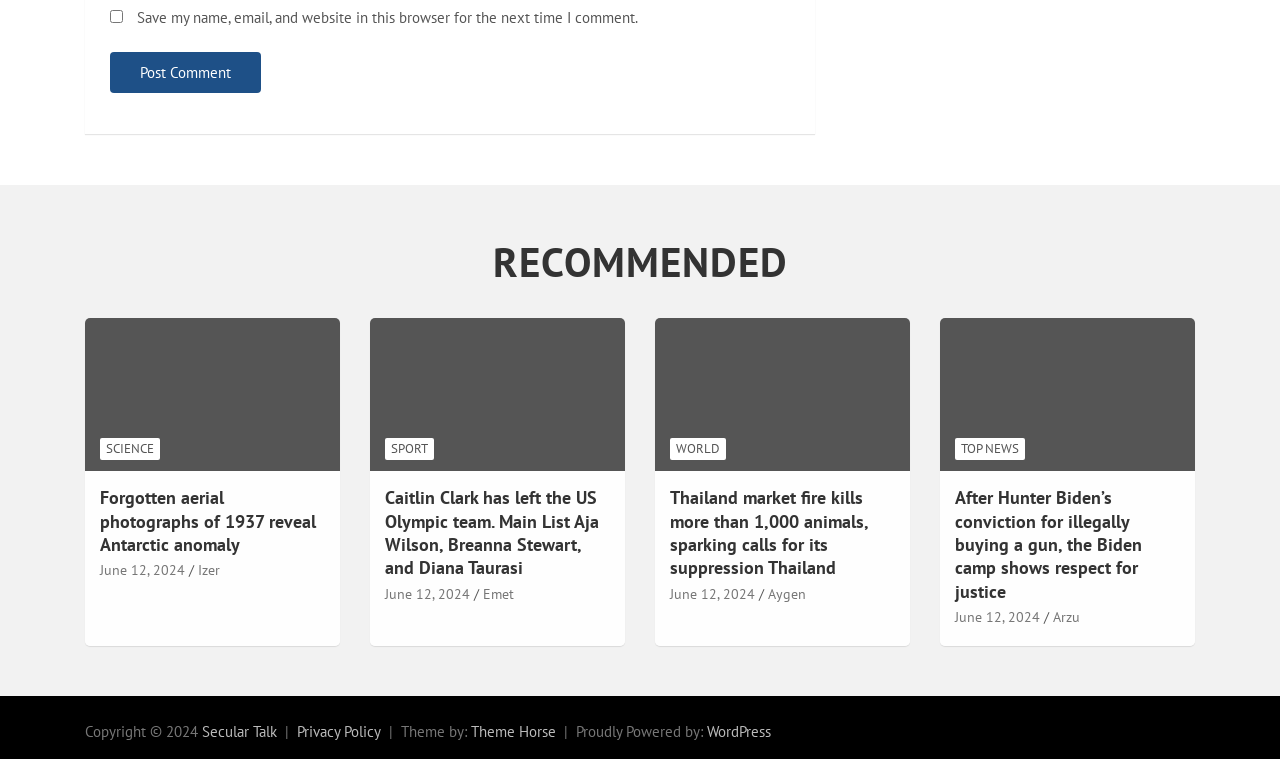Determine the coordinates of the bounding box for the clickable area needed to execute this instruction: "Post a comment".

[0.086, 0.068, 0.204, 0.122]